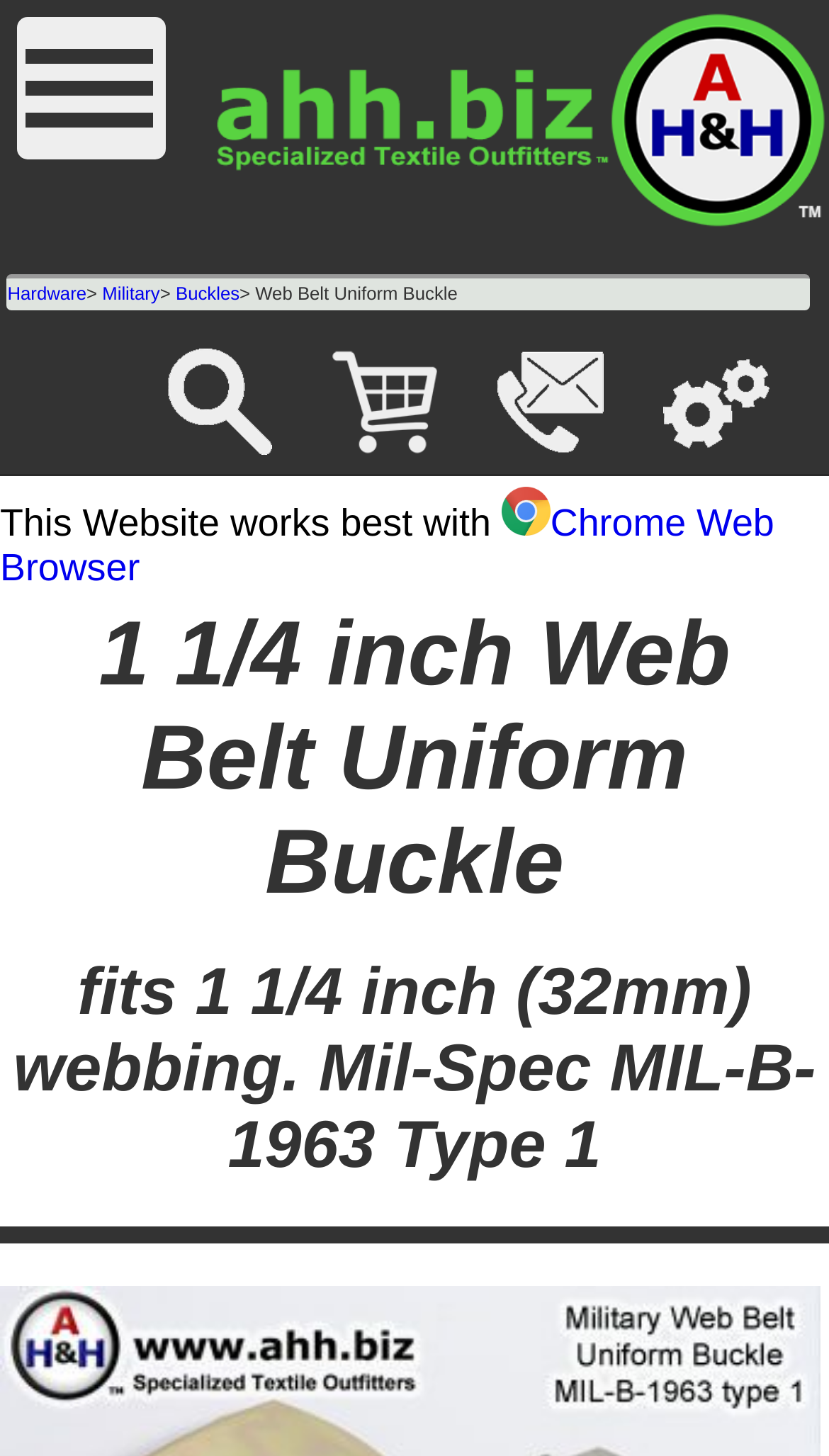Locate and extract the headline of this webpage.

1 1/4 inch Web Belt Uniform Buckle